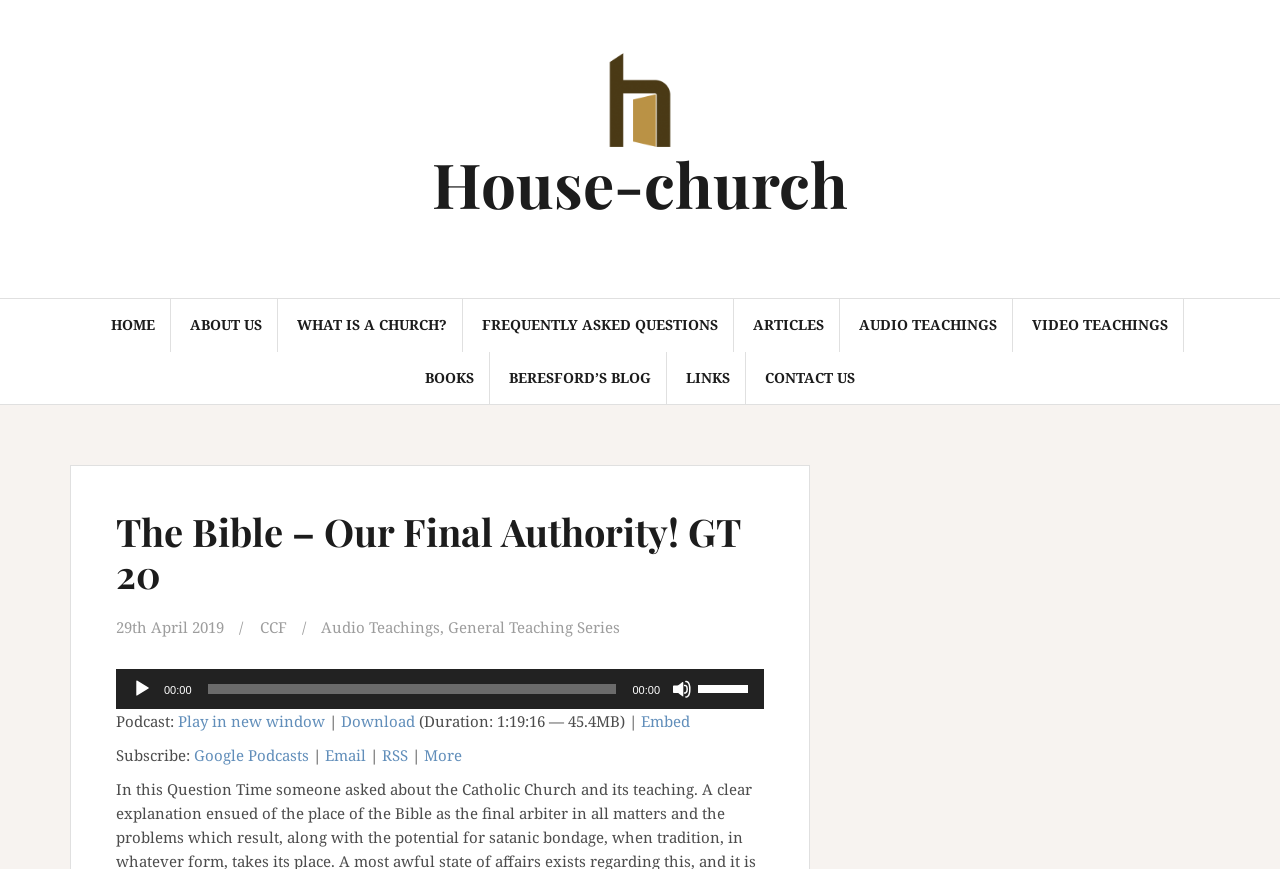How many links are in the top navigation menu?
Please use the image to provide an in-depth answer to the question.

I counted the links in the top navigation menu, which are HOME, ABOUT US, WHAT IS A CHURCH?, FREQUENTLY ASKED QUESTIONS, ARTICLES, AUDIO TEACHINGS, VIDEO TEACHINGS, and BOOKS.